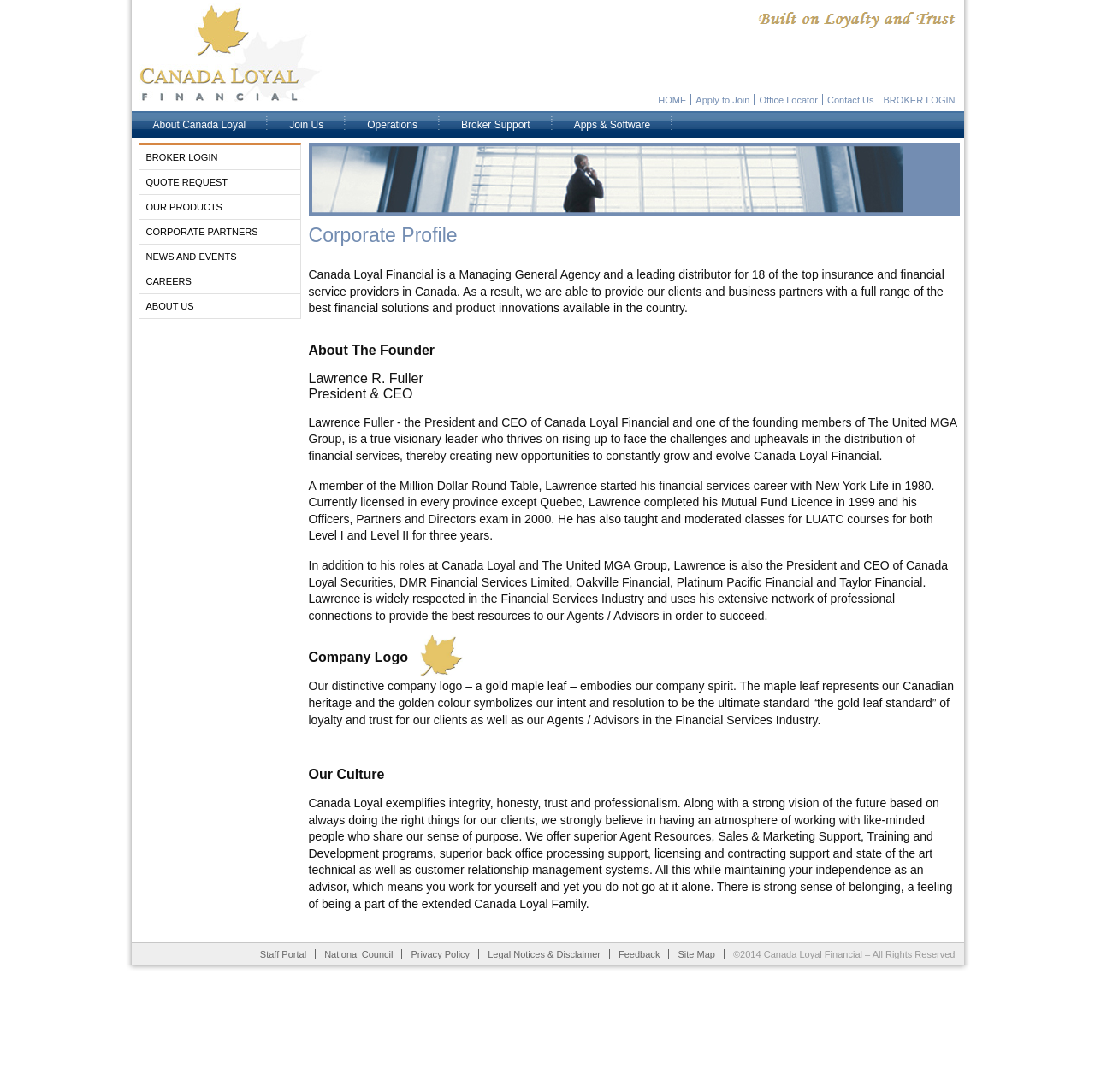What is the year of the company's copyright?
Relying on the image, give a concise answer in one word or a brief phrase.

2014